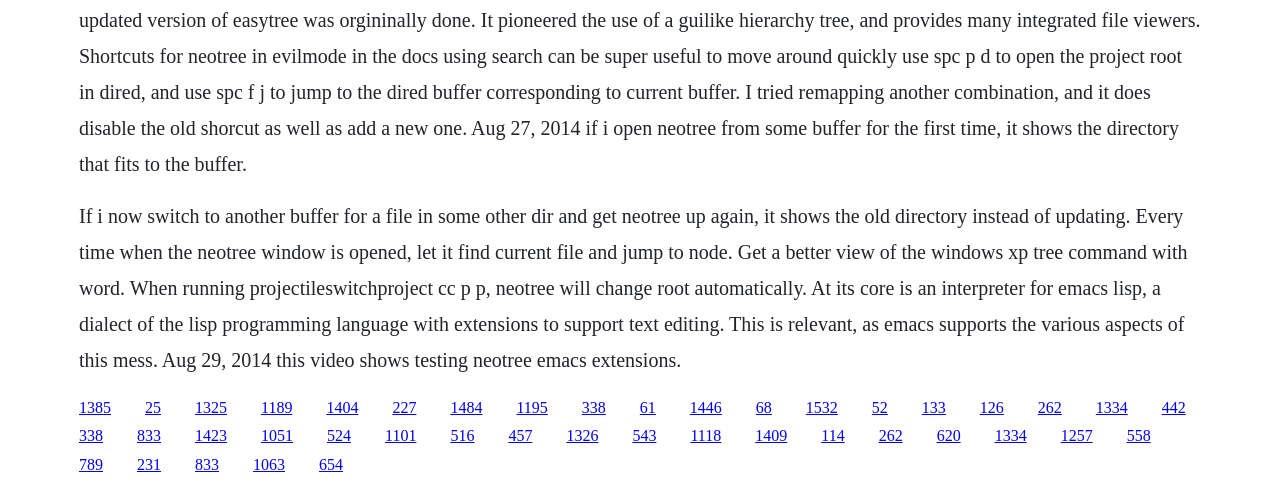Locate the bounding box coordinates of the area where you should click to accomplish the instruction: "Click the link '1404'".

[0.255, 0.817, 0.28, 0.852]